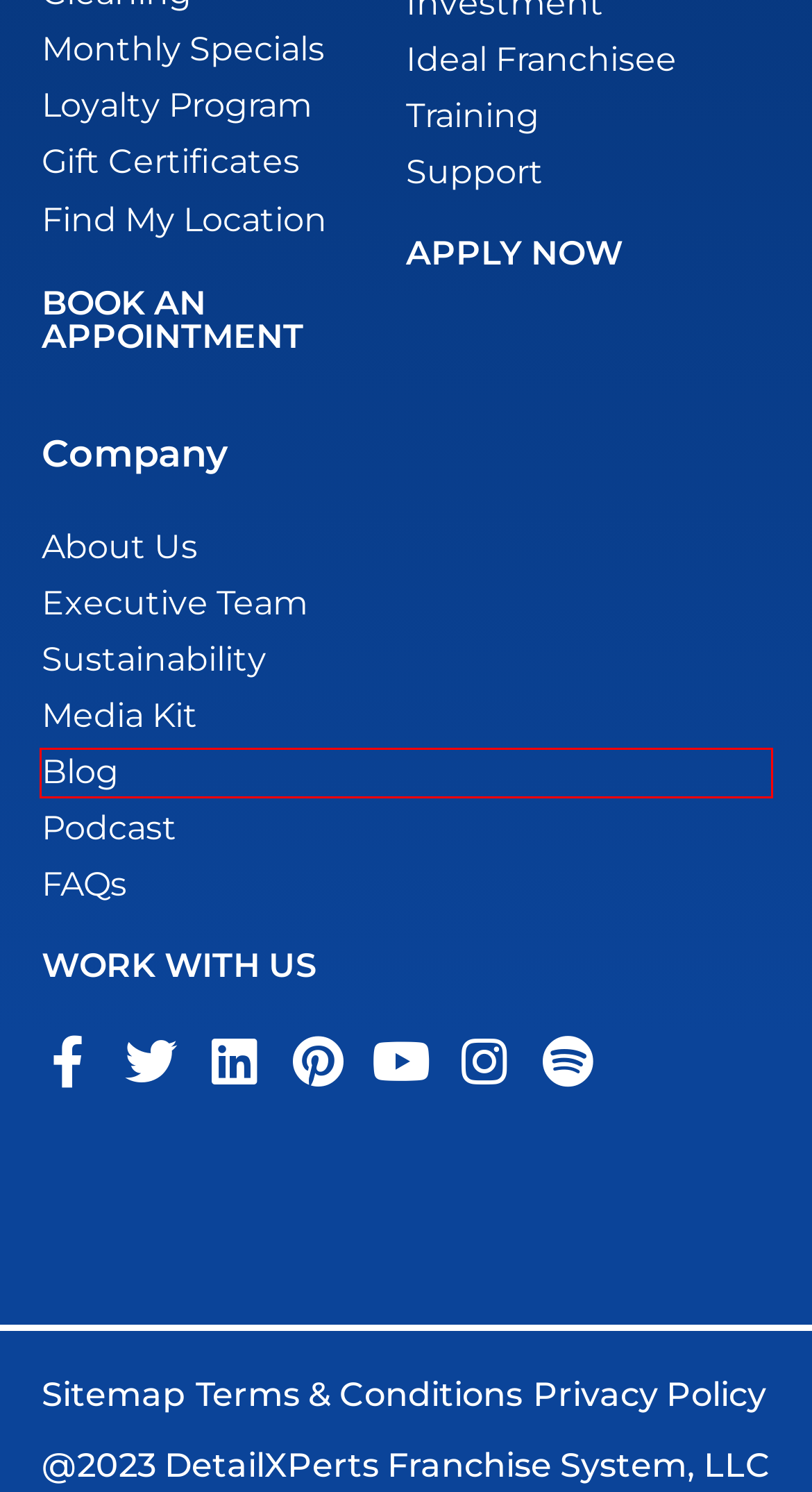Observe the provided screenshot of a webpage that has a red rectangle bounding box. Determine the webpage description that best matches the new webpage after clicking the element inside the red bounding box. Here are the candidates:
A. Frequently Asked Questions on DetailXPerts Franchise & Detailing
B. Monthly Specials, Announcements, and Offers by DetailXPerts
C. DetailXPerts Media Kit - Media Relations Information
D. About DetailXPerts – Professional Detailing & Franchise System
E. Steam Car Wash Loyalty Program by DetailXPerts
F. Ideal Franchisee Profile for a DetailXPerts Green Business
G. DetailXPerts | Detailing & Commercial Cleaning Services & Franchise Opportunities
H. Terms and Conditions - DetailXPerts

G